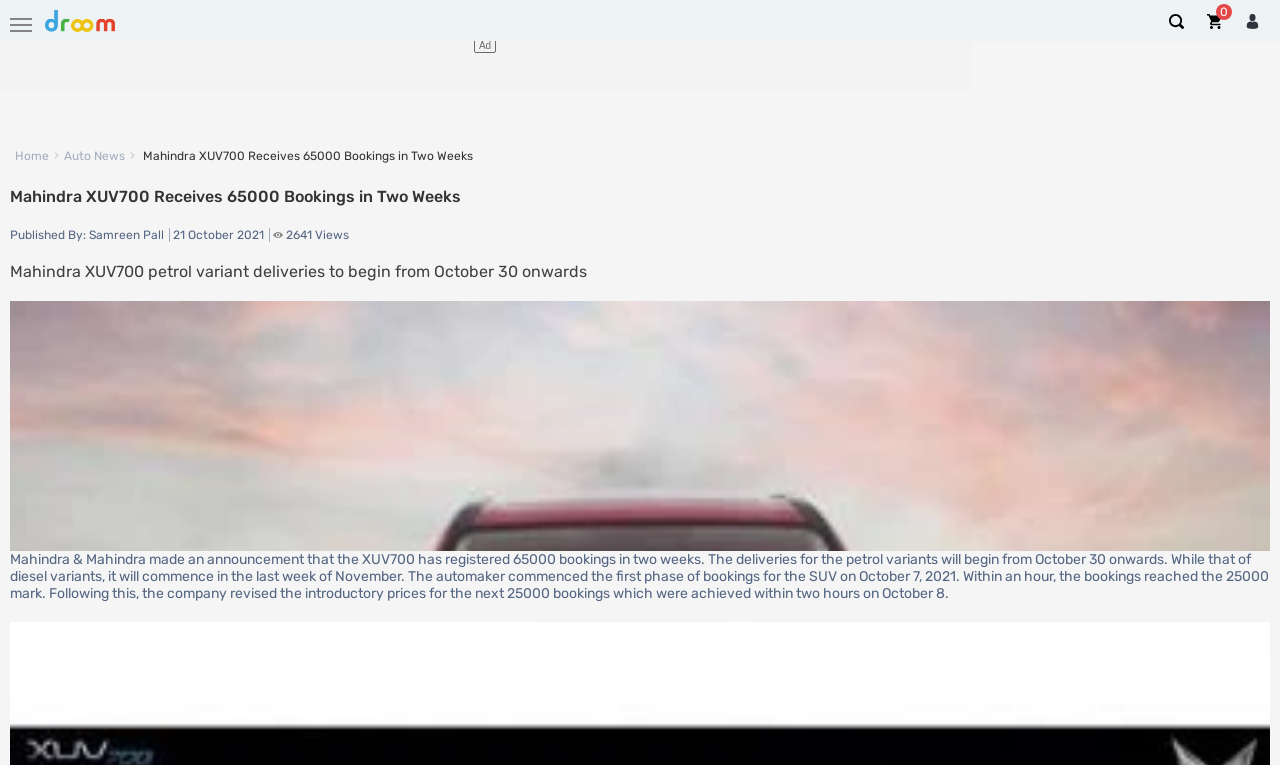When did Mahindra & Mahindra commence the first phase of bookings for the SUV?
Please respond to the question with a detailed and informative answer.

The answer can be found in the main content of the webpage, which states that Mahindra & Mahindra commenced the first phase of bookings for the SUV on October 7, 2021.